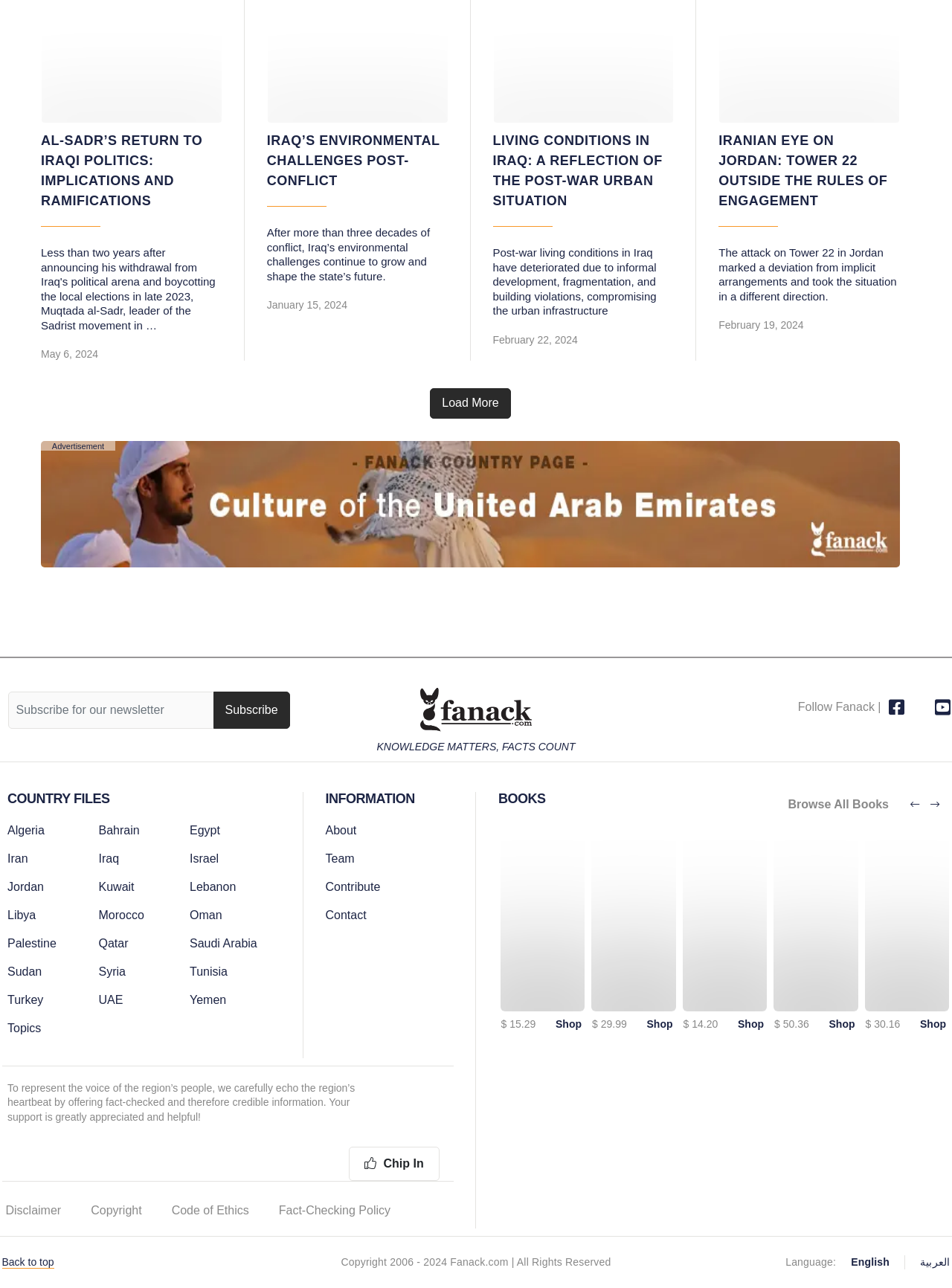Determine the bounding box coordinates for the clickable element required to fulfill the instruction: "Browse country files". Provide the coordinates as four float numbers between 0 and 1, i.e., [left, top, right, bottom].

[0.008, 0.634, 0.295, 0.821]